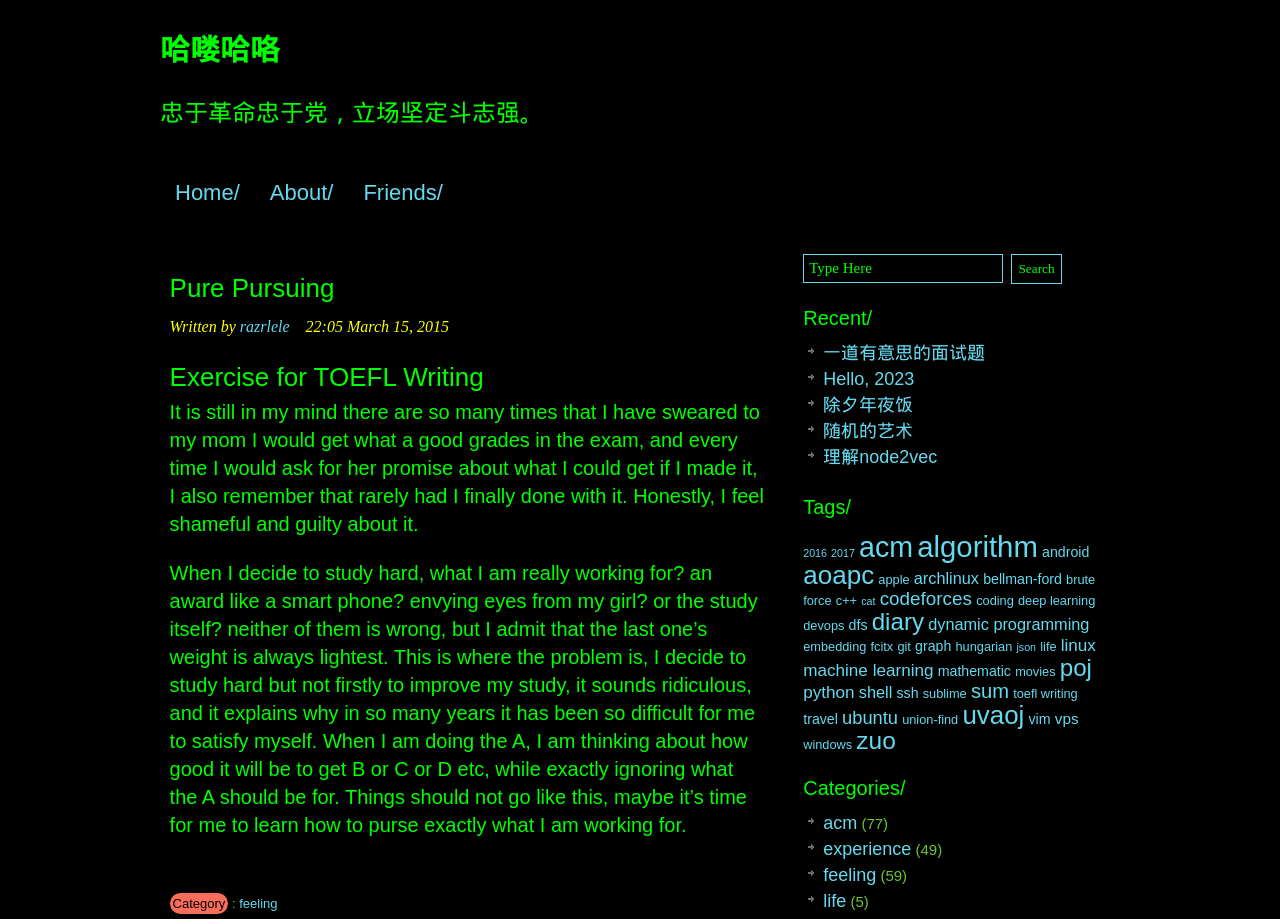Answer the following query with a single word or phrase:
What is the author of the article 'Exercise for TOEFL Writing'?

razrlele